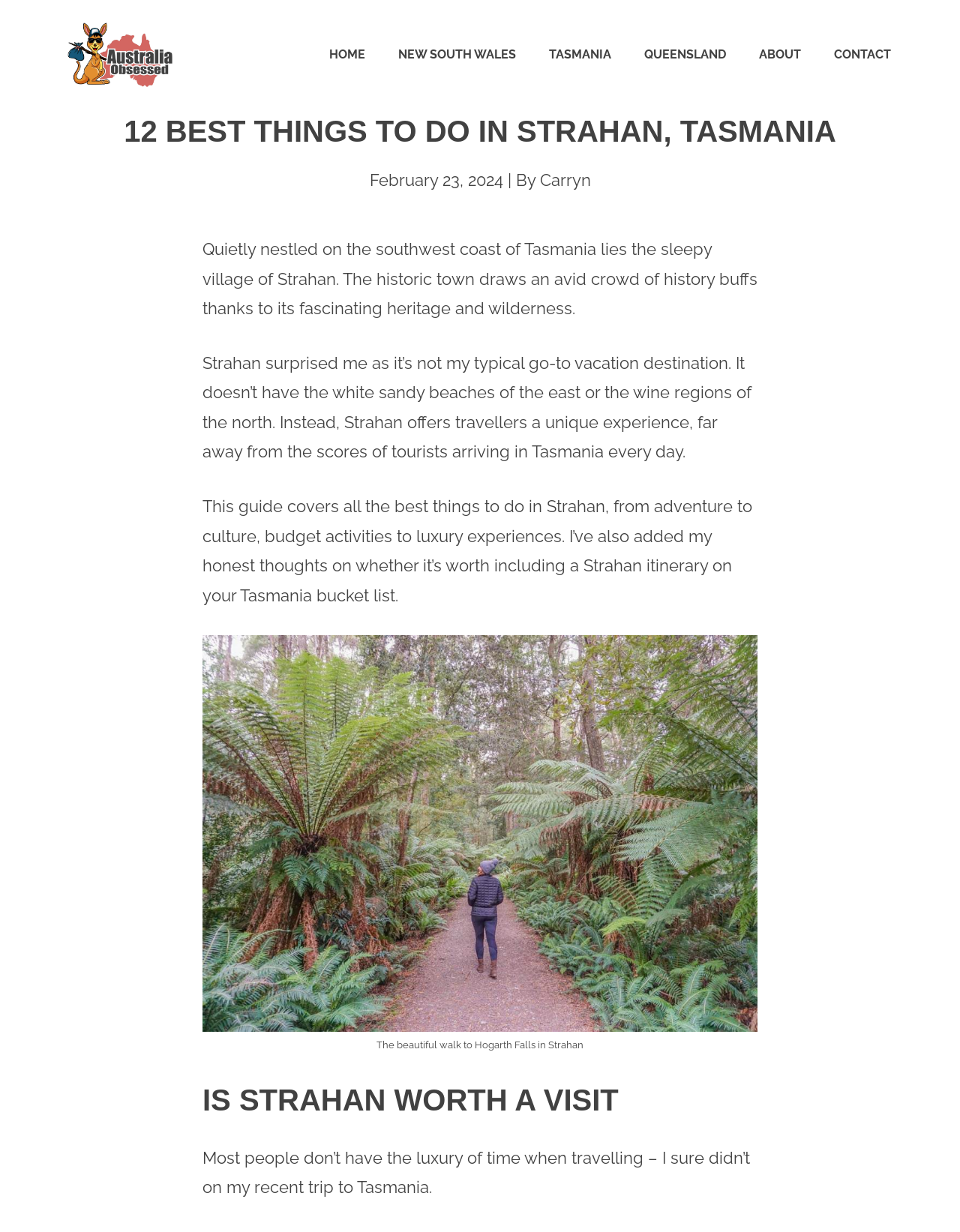Give a detailed explanation of the elements present on the webpage.

The webpage is about the best things to do in Strahan, Tasmania. At the top, there is a banner with a link to "Australia Obsessed" and an image with the same name. Below the banner, there is a navigation menu with six links: "HOME", "NEW SOUTH WALES", "TASMANIA", "QUEENSLAND", "ABOUT", and "CONTACT".

The main content of the webpage starts with a heading that reads "12 BEST THINGS TO DO IN STRAHAN, TASMANIA". Below the heading, there is a text that mentions the date "February 23, 2024" and the author "Carryn". The author introduces Strahan as a sleepy village on the southwest coast of Tasmania, known for its fascinating heritage and wilderness.

The webpage then presents a series of paragraphs that describe the unique experience Strahan offers to travelers, including adventure, culture, budget activities, and luxury experiences. The author shares their honest thoughts on whether Strahan is worth including in a Tasmania itinerary.

Below the paragraphs, there is a figure with an image of Hogarth Falls in Strahan, accompanied by a caption. The image is followed by a heading that asks "IS STRAHAN WORTH A VISIT", and a paragraph that discusses the luxury of time when traveling to Tasmania.

Overall, the webpage provides a comprehensive guide to the best things to do in Strahan, Tasmania, with a focus on the unique experiences and activities the town has to offer.